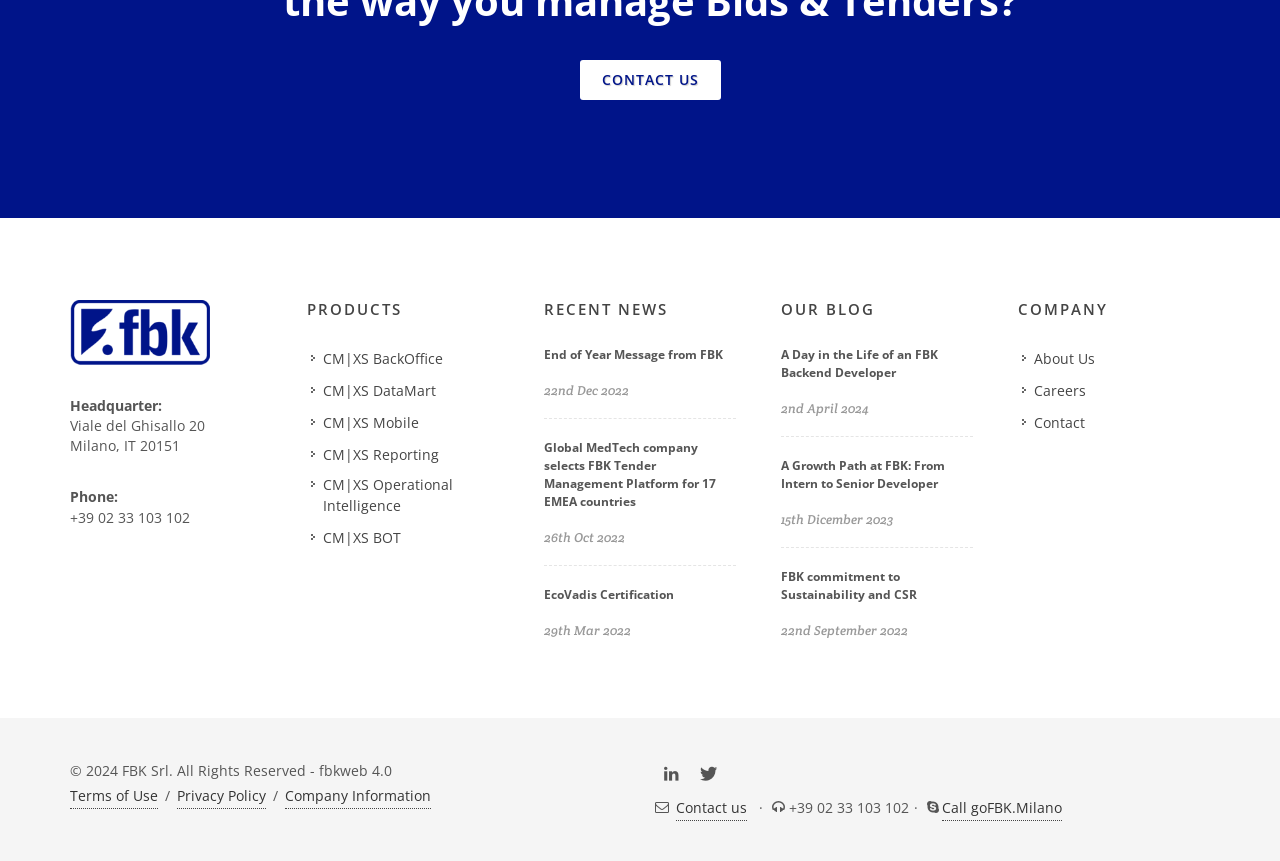Based on the image, provide a detailed response to the question:
What is the company's commitment to?

I found the company's commitment by looking at the 'OUR BLOG' section of the webpage, where it is listed as a heading 'FBK commitment to Sustainability and CSR'.